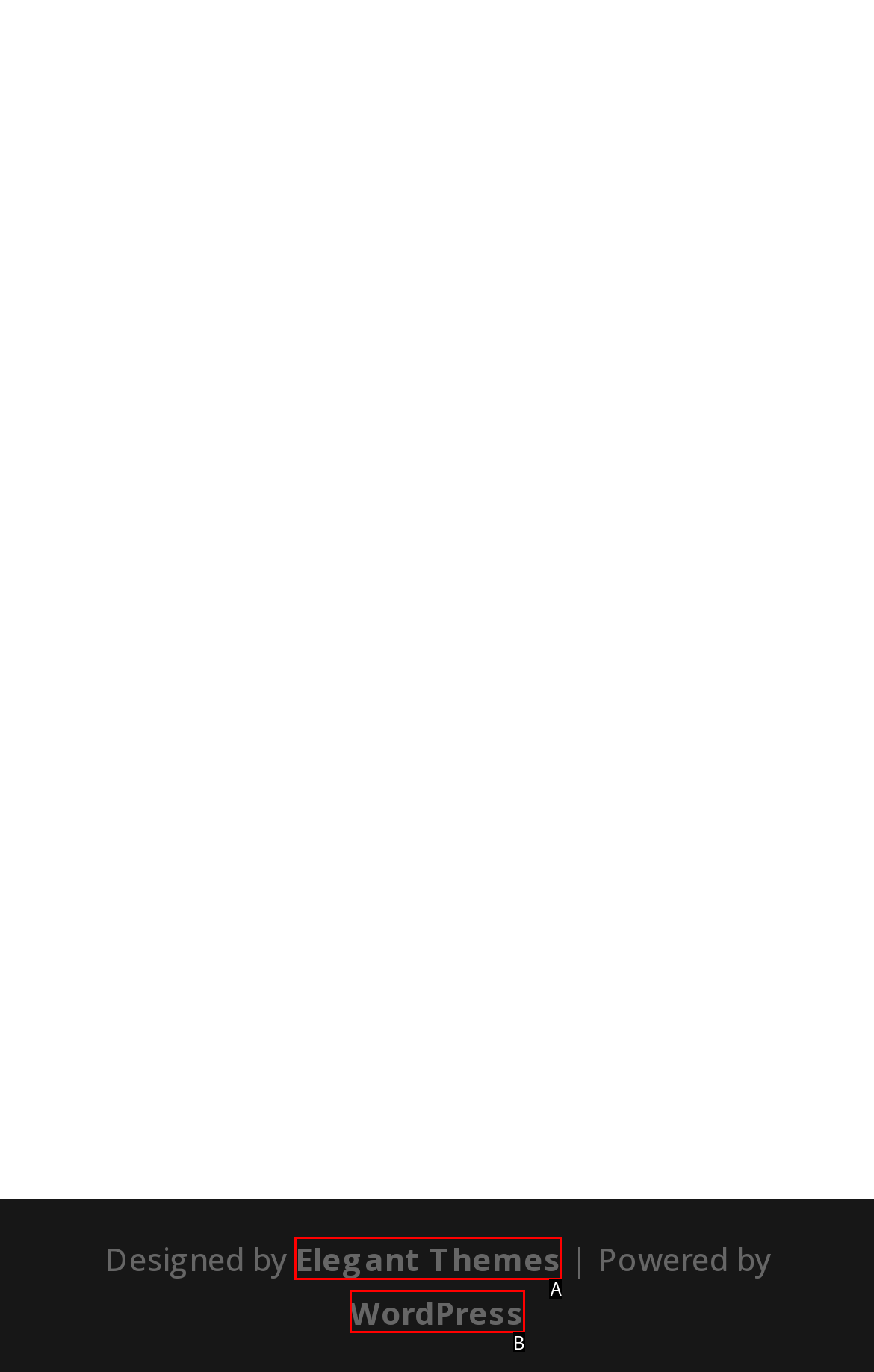Using the element description: Elegant Themes, select the HTML element that matches best. Answer with the letter of your choice.

A